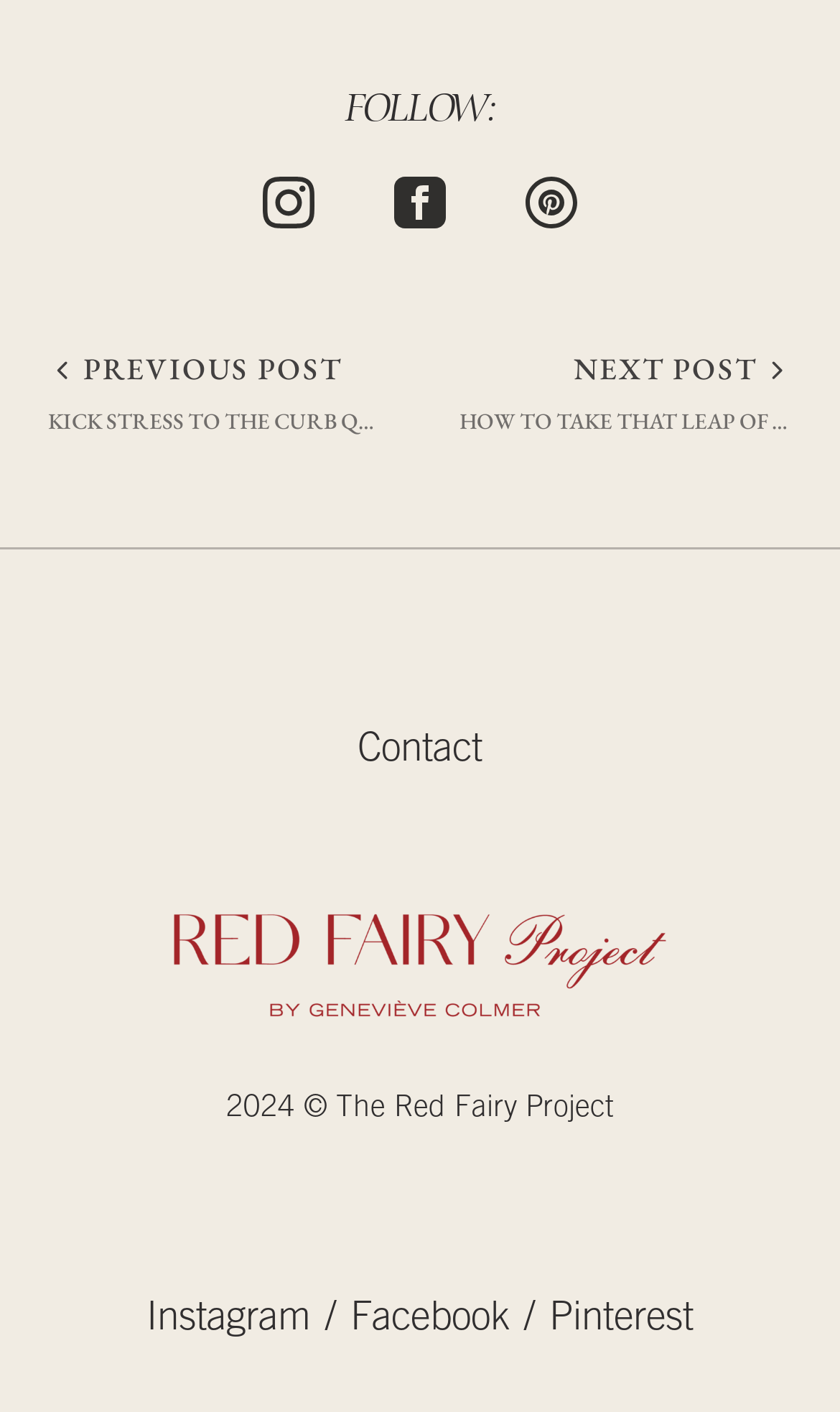Identify the bounding box coordinates for the region of the element that should be clicked to carry out the instruction: "Explore African Countries". The bounding box coordinates should be four float numbers between 0 and 1, i.e., [left, top, right, bottom].

None